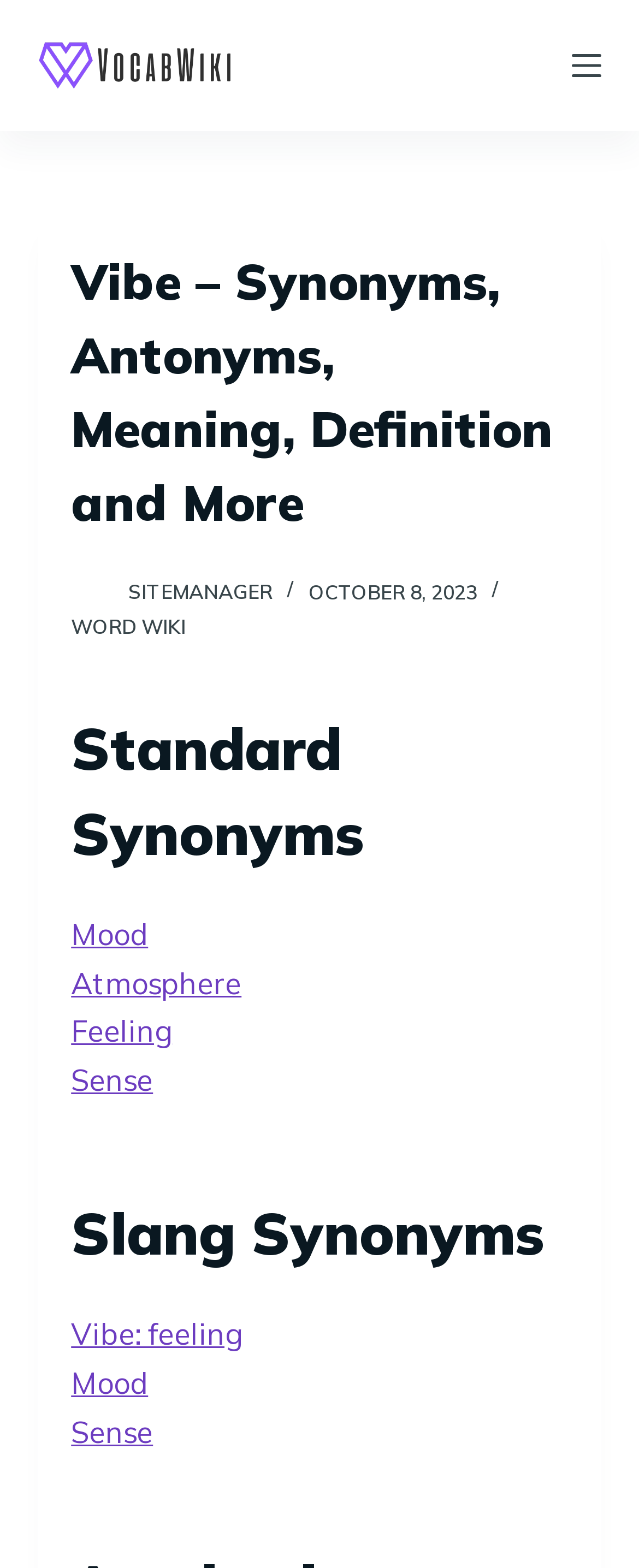Identify the bounding box coordinates of the section to be clicked to complete the task described by the following instruction: "View the SITEMANAGER page". The coordinates should be four float numbers between 0 and 1, formatted as [left, top, right, bottom].

[0.201, 0.369, 0.427, 0.385]